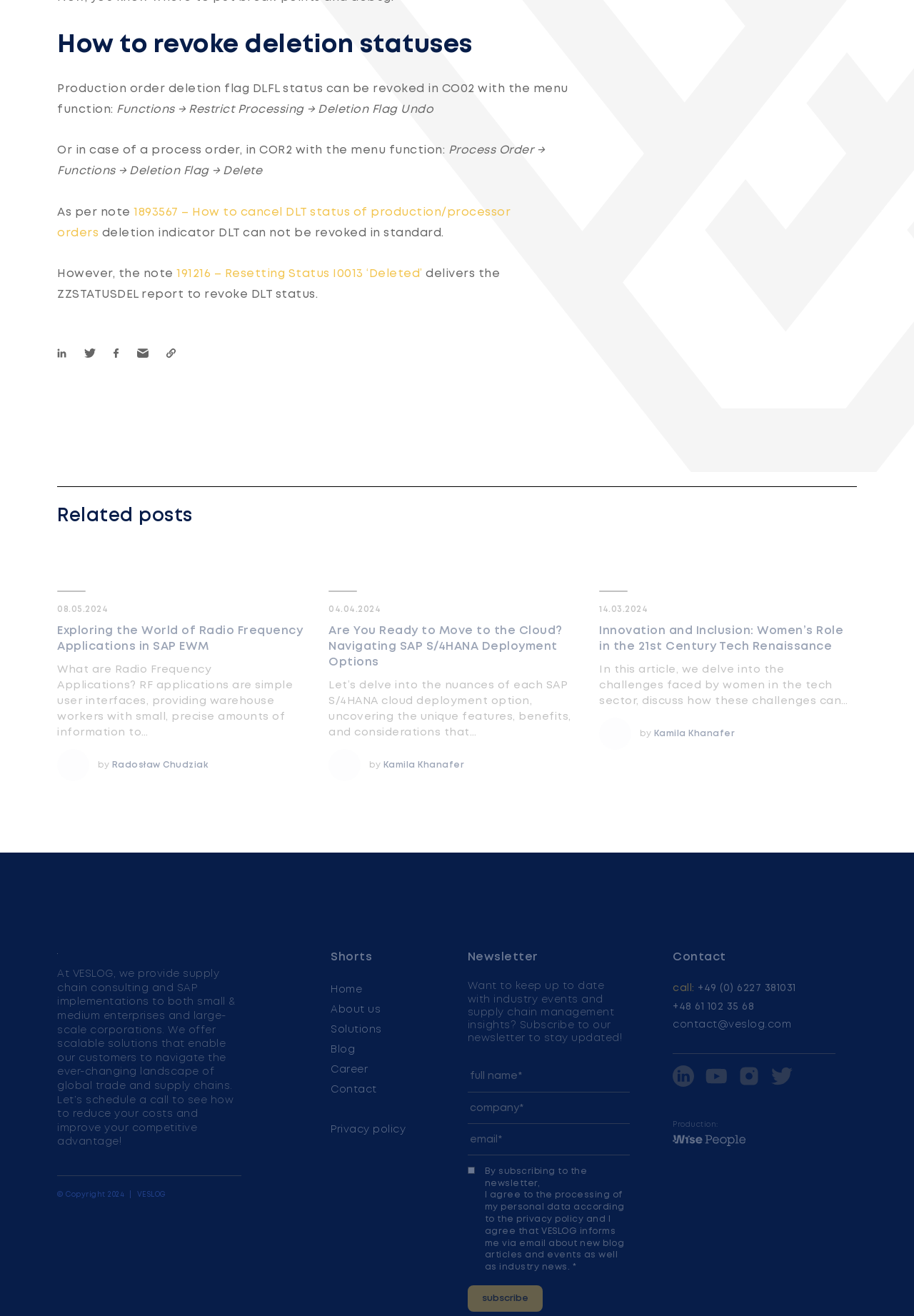Please give a concise answer to this question using a single word or phrase: 
How can you revoke deletion statuses in CO02?

Functions → Restrict Processing → Deletion Flag Undo